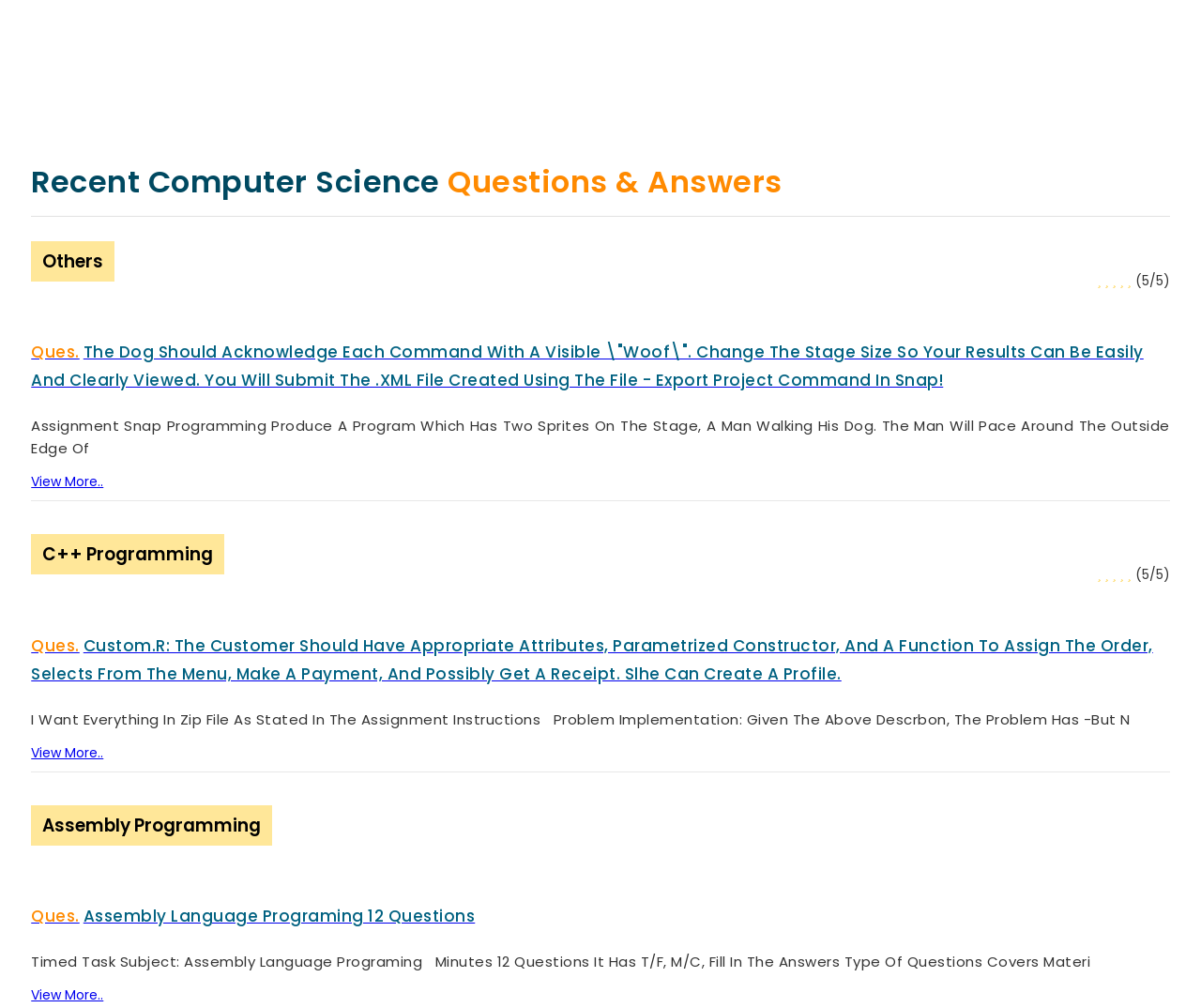Based on the element description Master Physics Concepts, identify the bounding box of the UI element in the given webpage screenshot. The coordinates should be in the format (top-left x, top-left y, bottom-right x, bottom-right y) and must be between 0 and 1.

[0.242, 0.22, 0.397, 0.238]